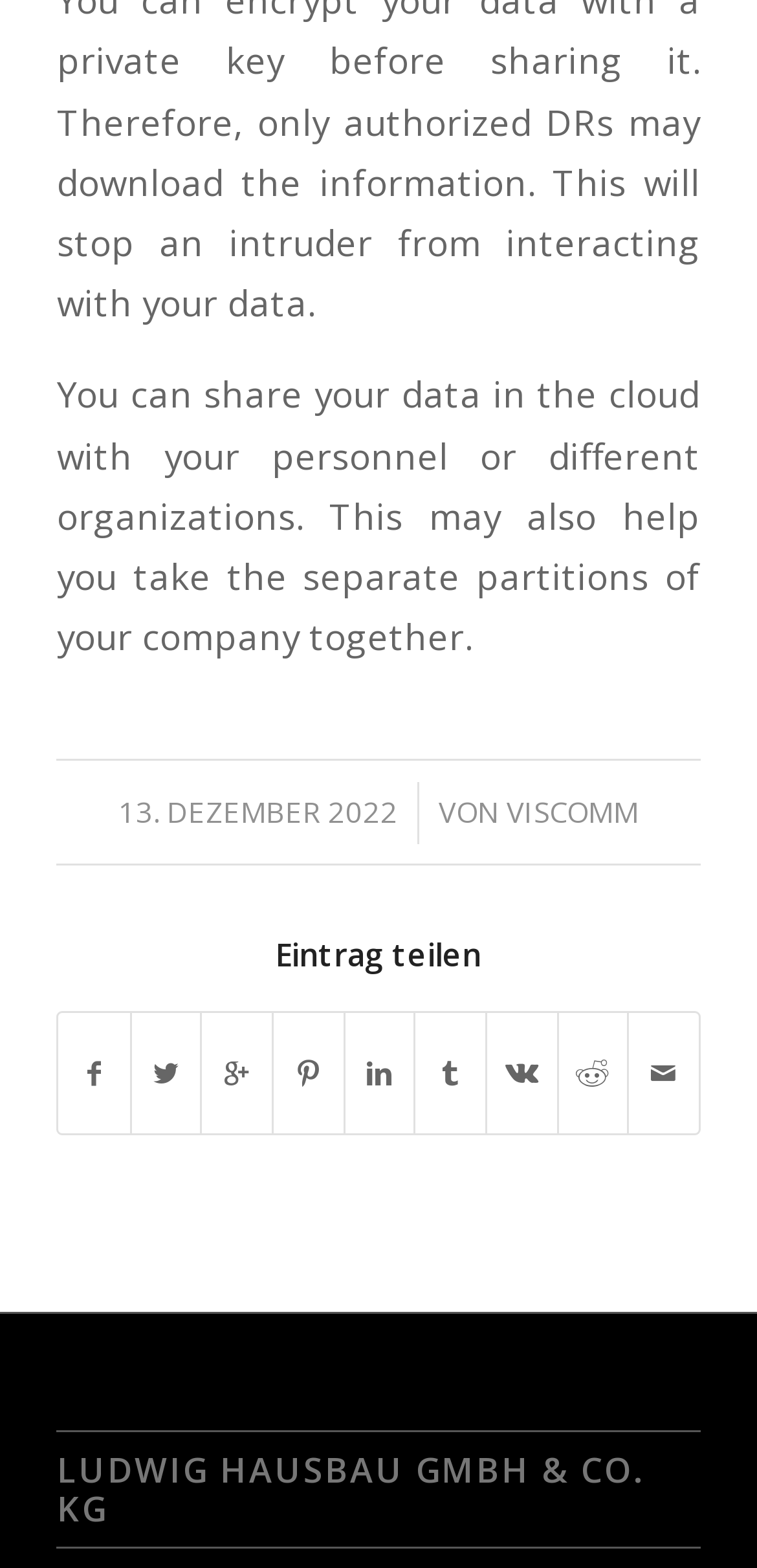Please determine the bounding box coordinates of the element's region to click for the following instruction: "Share an entry".

[0.075, 0.598, 0.925, 0.62]